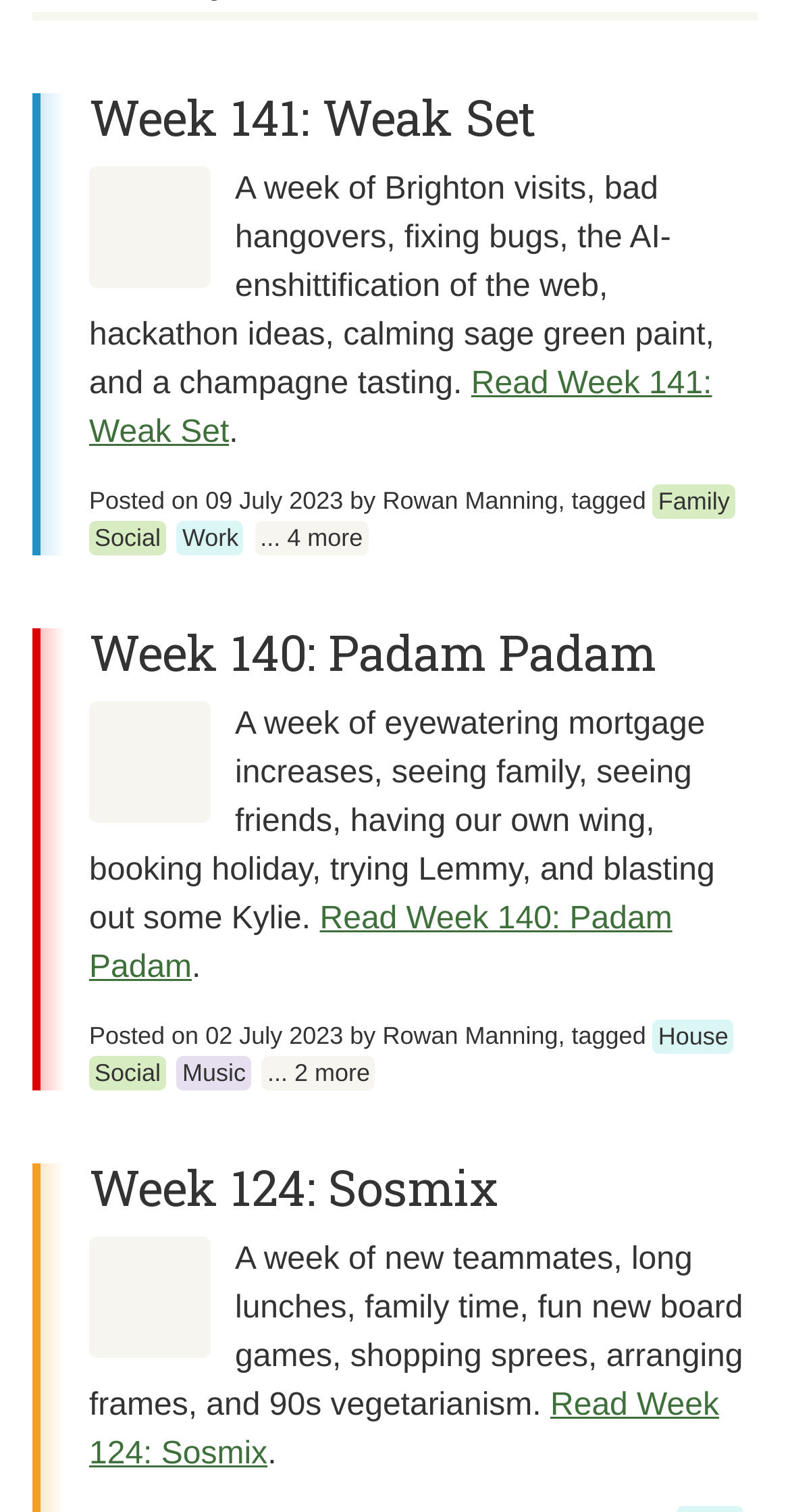Respond to the question below with a single word or phrase:
What is the date of the first article?

09 July 2023